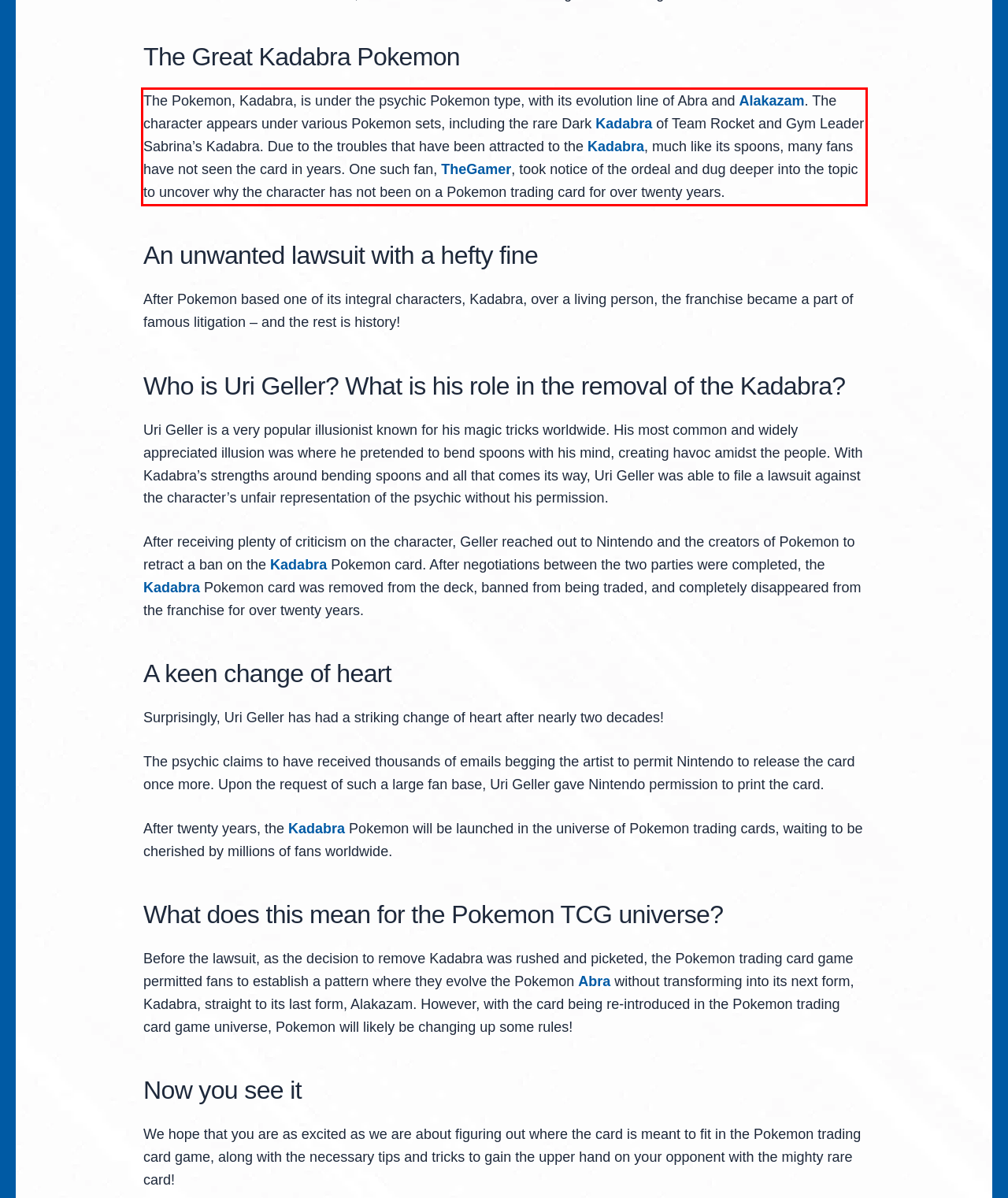Given a webpage screenshot, identify the text inside the red bounding box using OCR and extract it.

The Pokemon, Kadabra, is under the psychic Pokemon type, with its evolution line of Abra and Alakazam. The character appears under various Pokemon sets, including the rare Dark Kadabra of Team Rocket and Gym Leader Sabrina’s Kadabra. Due to the troubles that have been attracted to the Kadabra, much like its spoons, many fans have not seen the card in years. One such fan, TheGamer, took notice of the ordeal and dug deeper into the topic to uncover why the character has not been on a Pokemon trading card for over twenty years.